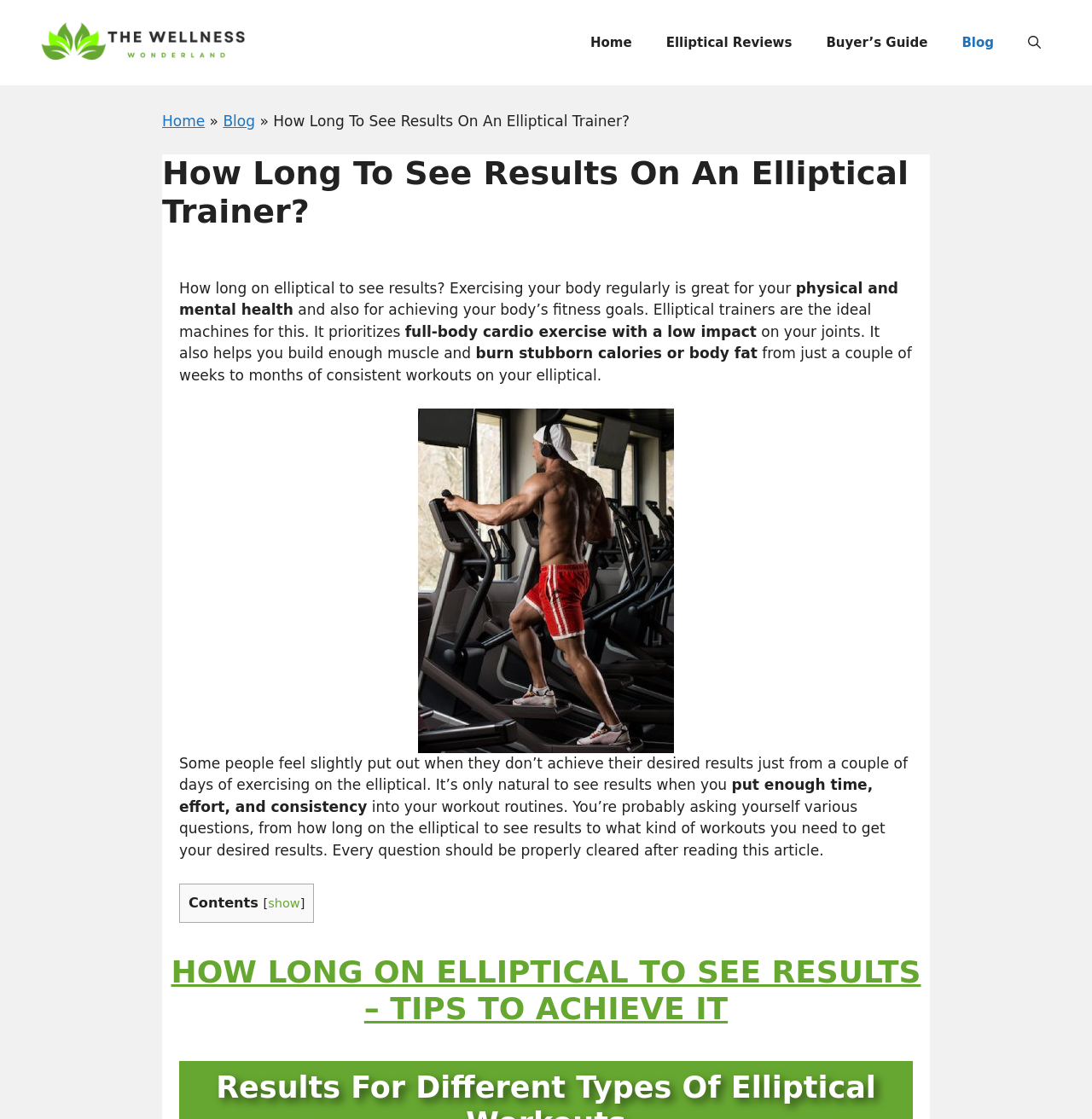What is the name of the website?
Based on the image, answer the question with a single word or brief phrase.

The Wellness Wonderland